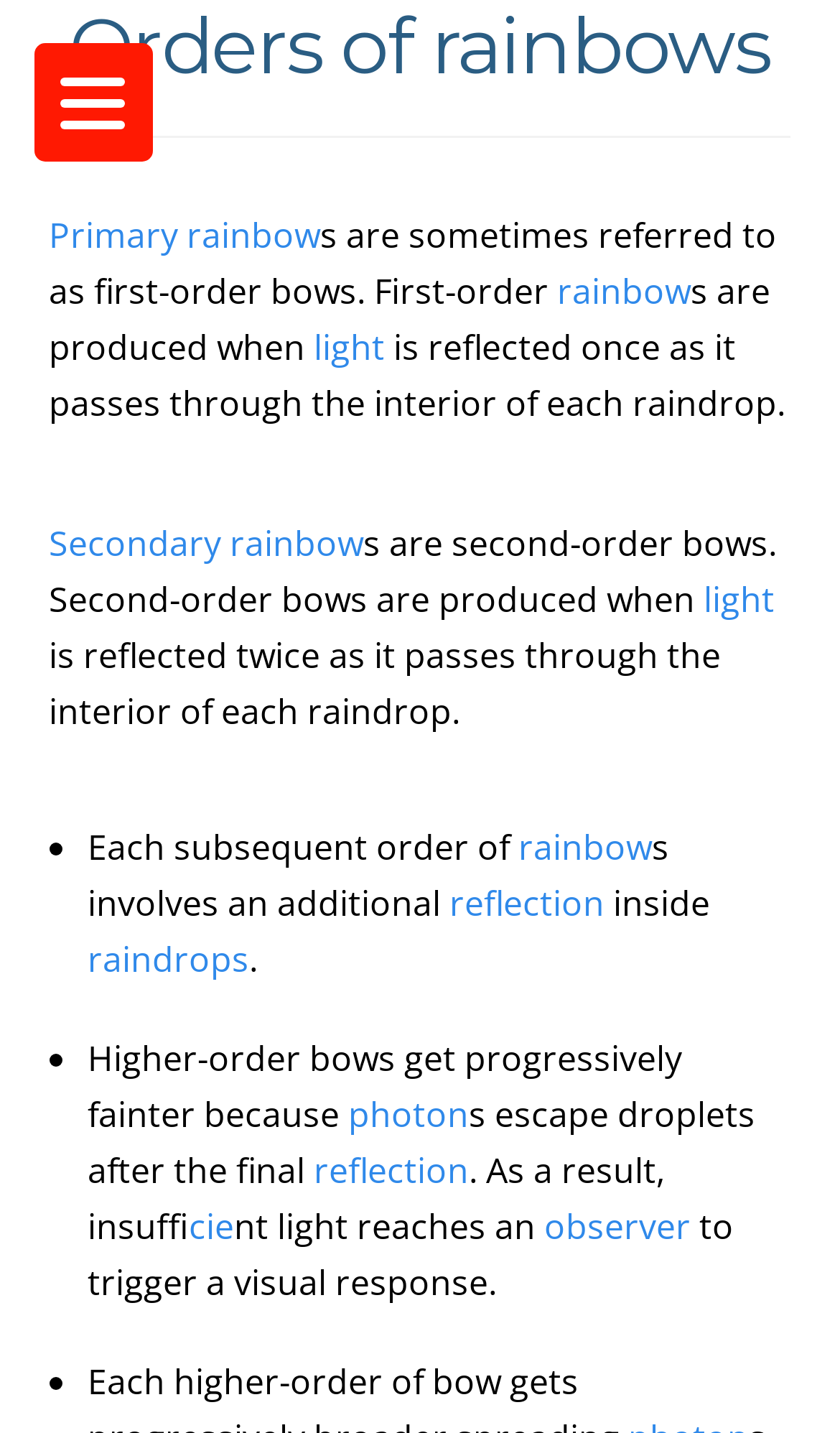What is the second-order bow?
Refer to the image and provide a one-word or short phrase answer.

Secondary rainbow